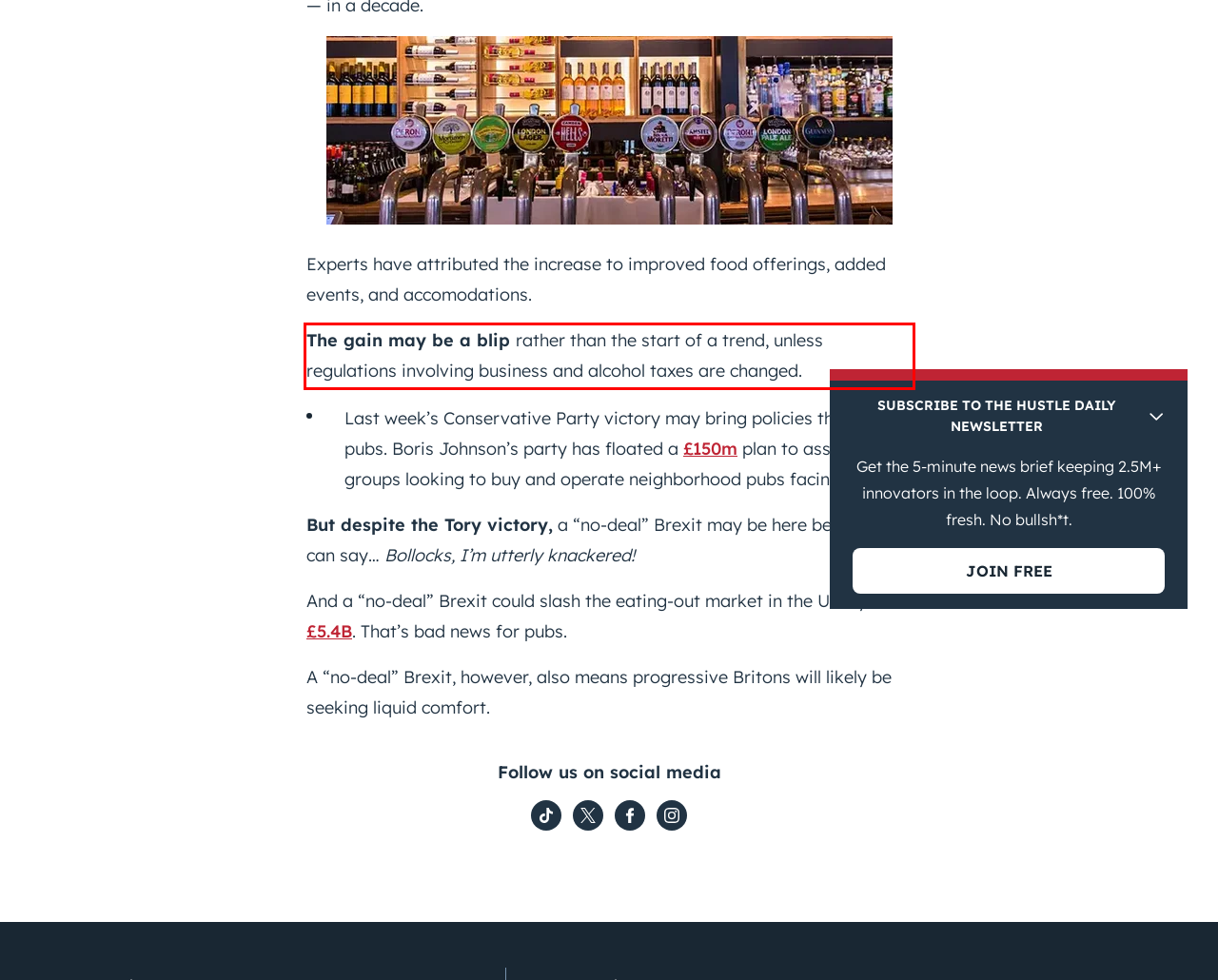Identify the text inside the red bounding box on the provided webpage screenshot by performing OCR.

The gain may be a blip rather than the start of a trend, unless regulations involving business and alcohol taxes are changed.